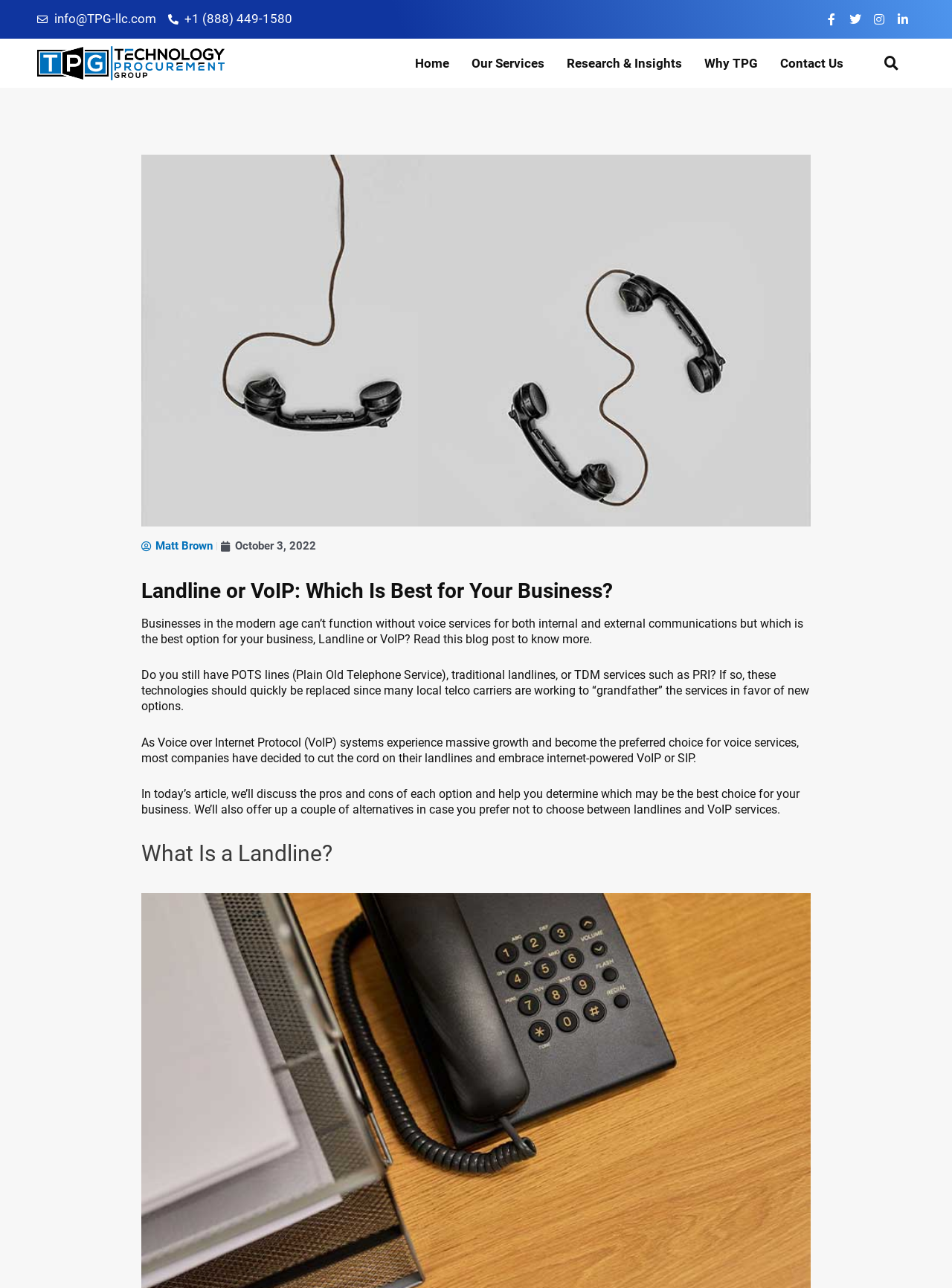What is the author of the blog post?
Please respond to the question with a detailed and informative answer.

The author of the blog post can be found by looking at the link element with the text 'Matt Brown', which is located below the title of the blog post.